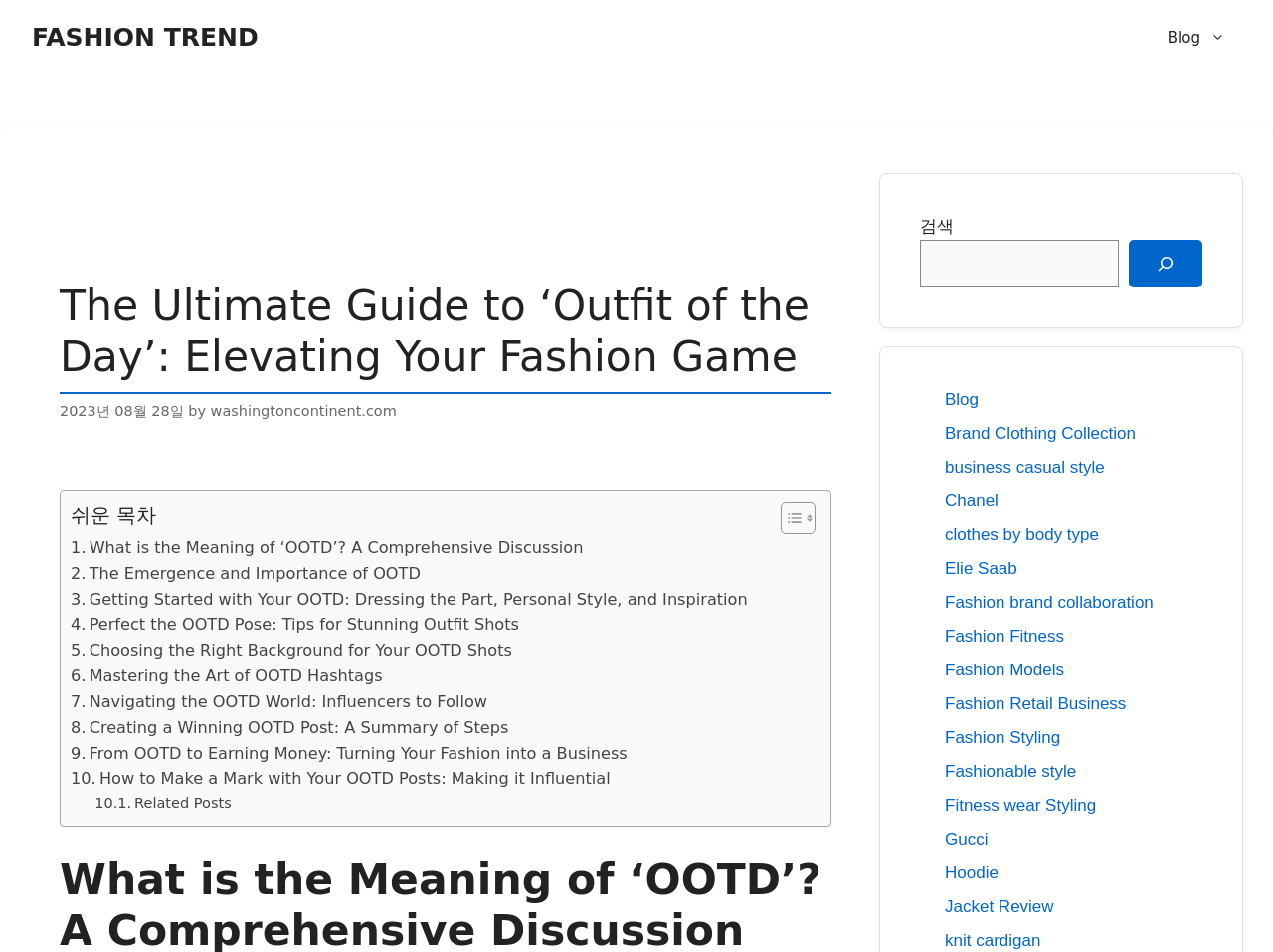Using the information in the image, give a comprehensive answer to the question: 
What is the author of the article?

The author of the article is mentioned next to the publication date '2023년 08월 28일', which is 'washingtoncontinent.com'. This suggests that the article is written by someone affiliated with this website.